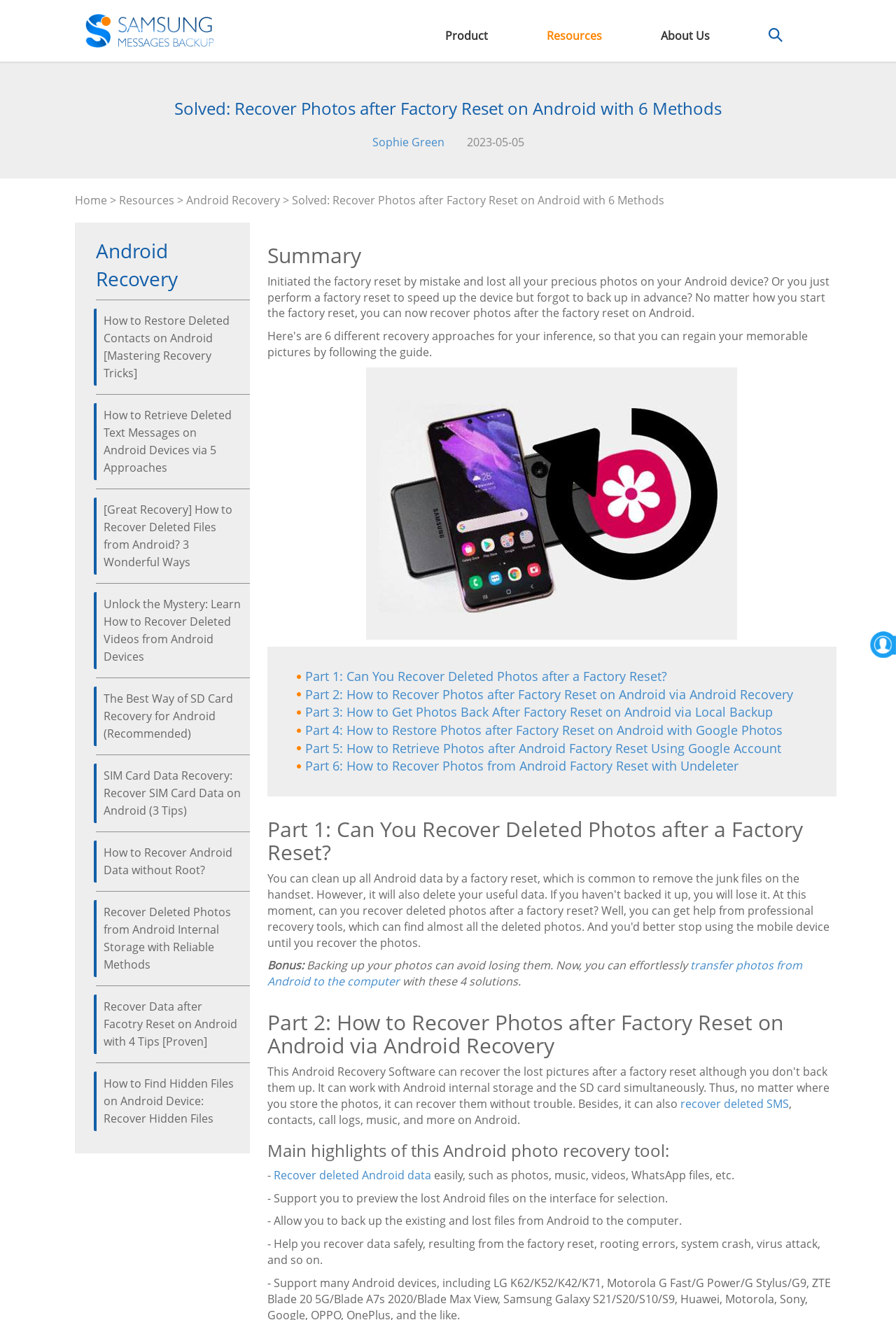What is the topic of the webpage?
Please ensure your answer to the question is detailed and covers all necessary aspects.

The webpage is about recovering photos after performing a factory reset on an Android device, as indicated by the heading 'Solved: Recover Photos after Factory Reset on Android with 6 Methods' and the content of the webpage.